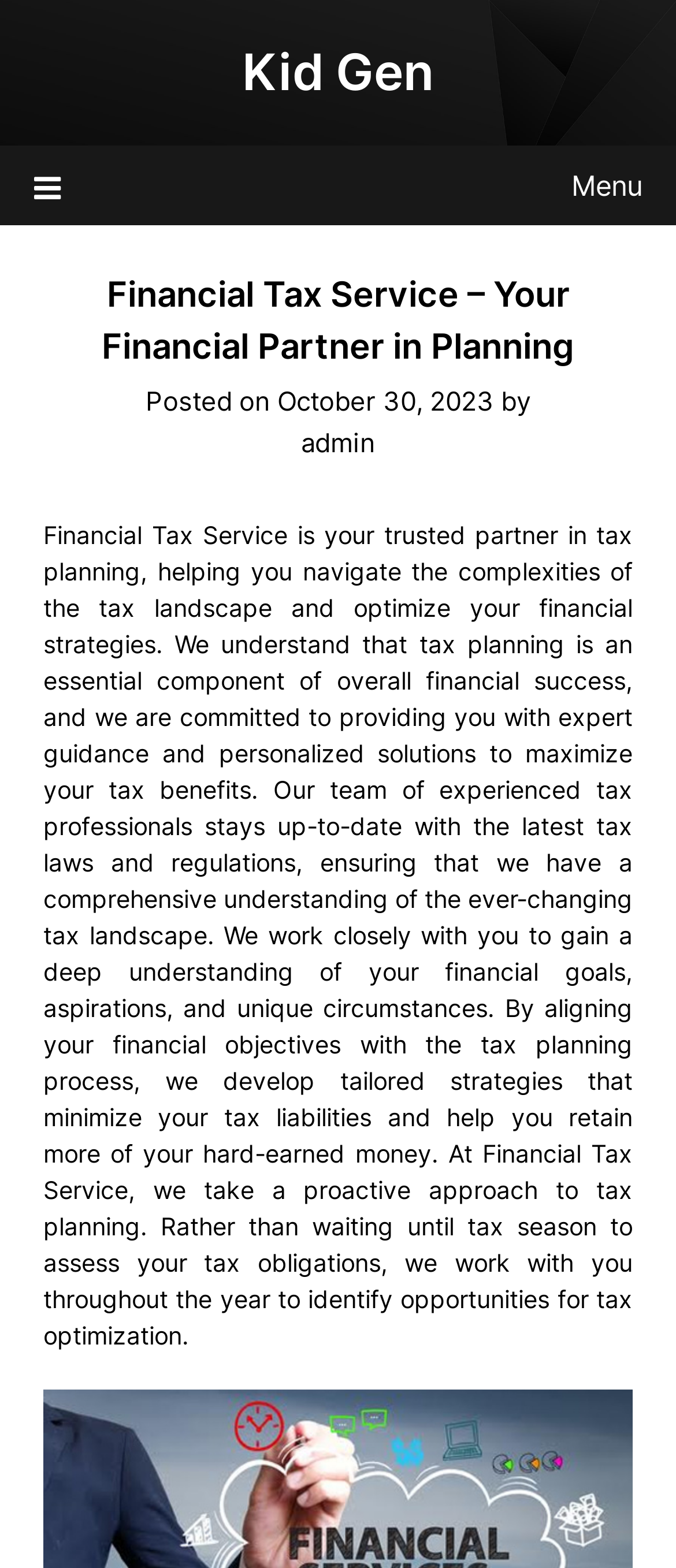Determine the bounding box coordinates for the UI element matching this description: "October 30, 2023November 3, 2023".

[0.41, 0.245, 0.731, 0.266]